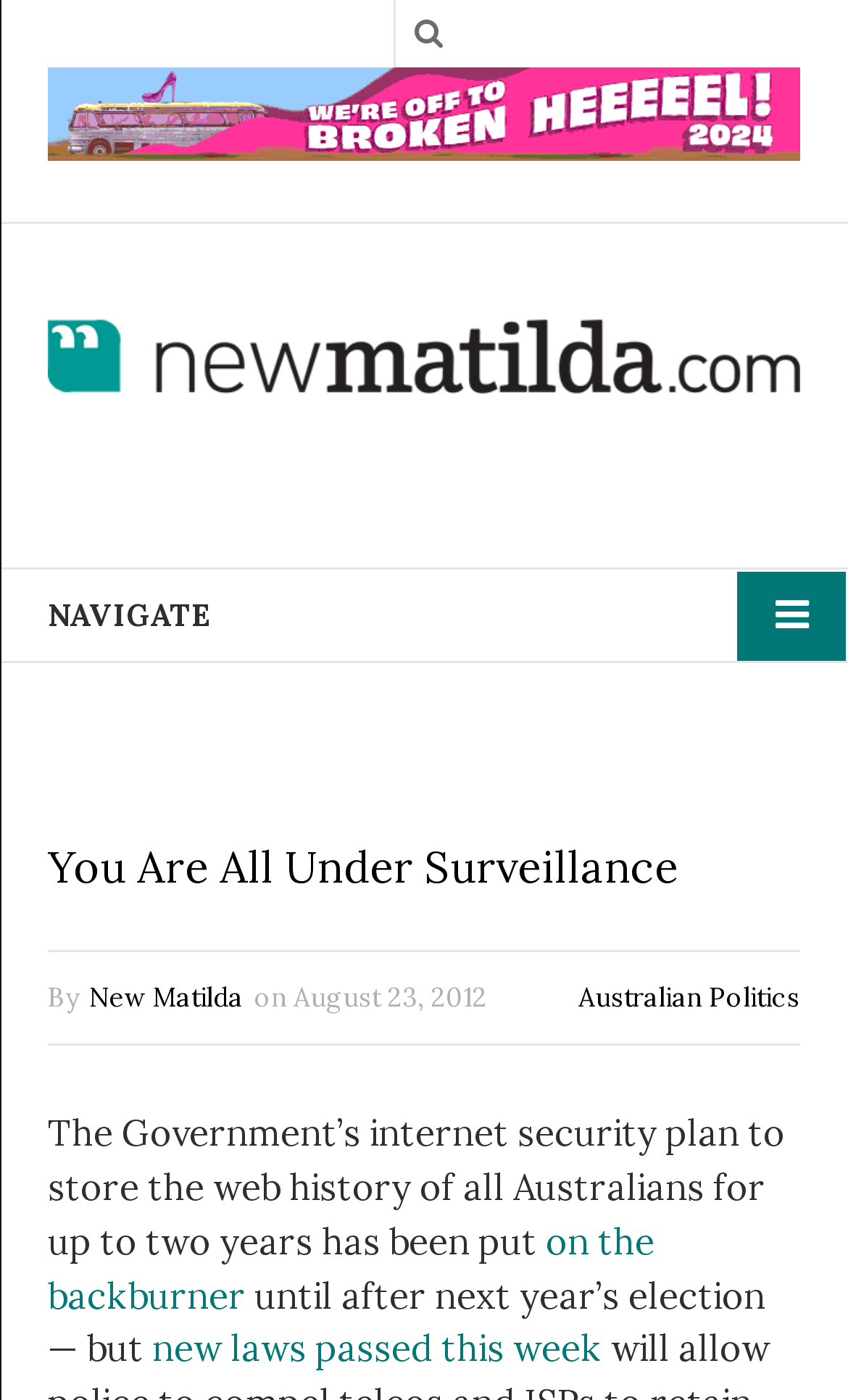Write a detailed summary of the webpage, including text, images, and layout.

The webpage appears to be an article from New Matilda, with a prominent header "You Are All Under Surveillance" at the top center of the page. Below the header, there is a figure with a link, which is likely an image related to the article. 

On the top right, there is a search icon represented by "\uf002" and a link to navigate the website. The New Matilda logo is situated at the top center, accompanied by a link to the website's homepage.

The article's title, "You Are All Under Surveillance", is followed by the author's name, "By New Matilda", and the publication date, "August 23, 2012". The article's categories, "Australian Politics", are listed below the author's name.

The main content of the article starts with a paragraph of text, which discusses the Australian government's internet security plan to store web history for up to two years. The text is divided into three parts, with links embedded in the middle and at the end of the paragraph. The links are "on the backburner" and "new laws passed this week", respectively.